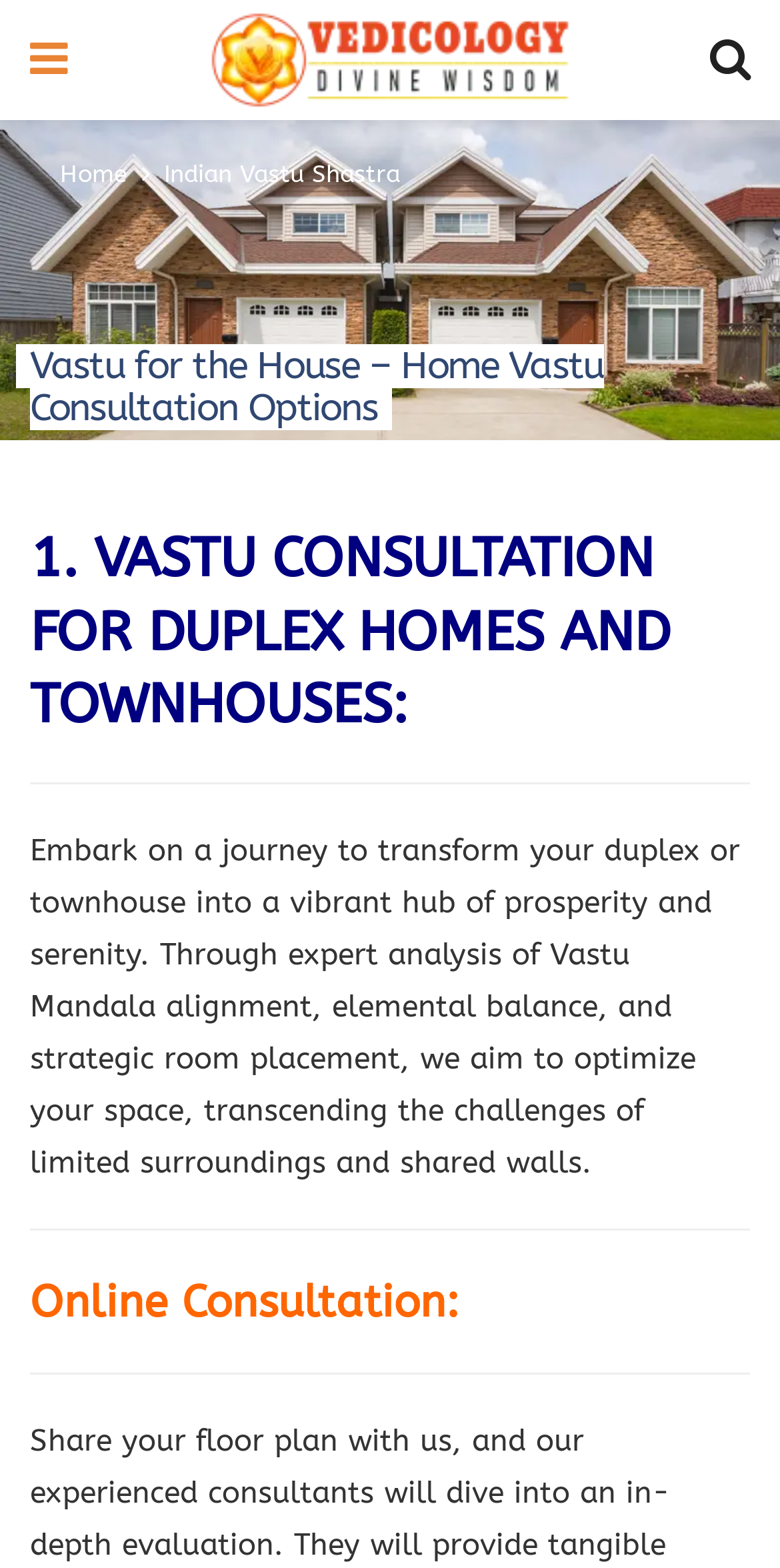Describe all significant elements and features of the webpage.

The webpage is about Vastu consultation services for homes, offered by Vedicology. At the top left, there is a link with a Facebook icon, and next to it, a link to "Vedicology - Divine Wisdom" with an accompanying image. On the top right, there is a link with a search icon. Below these links, there are three more links: "Home", "Indian Vastu Shastra", and another one not specified.

The main content of the page starts with a heading "Vastu for the House – Home Vastu Consultation Options" at the top center. Below this heading, there is a subheading "1. VASTU CONSULTATION FOR DUPLEX HOMES AND TOWNHOUSES:" followed by a horizontal separator line. 

A paragraph of text explains the Vastu consultation service for duplex homes and townhouses, describing how the service can transform the space into a prosperous and serene hub. This text is positioned below the subheading and above another horizontal separator line.

Further down, there is a heading "Online Consultation:" followed by another horizontal separator line.